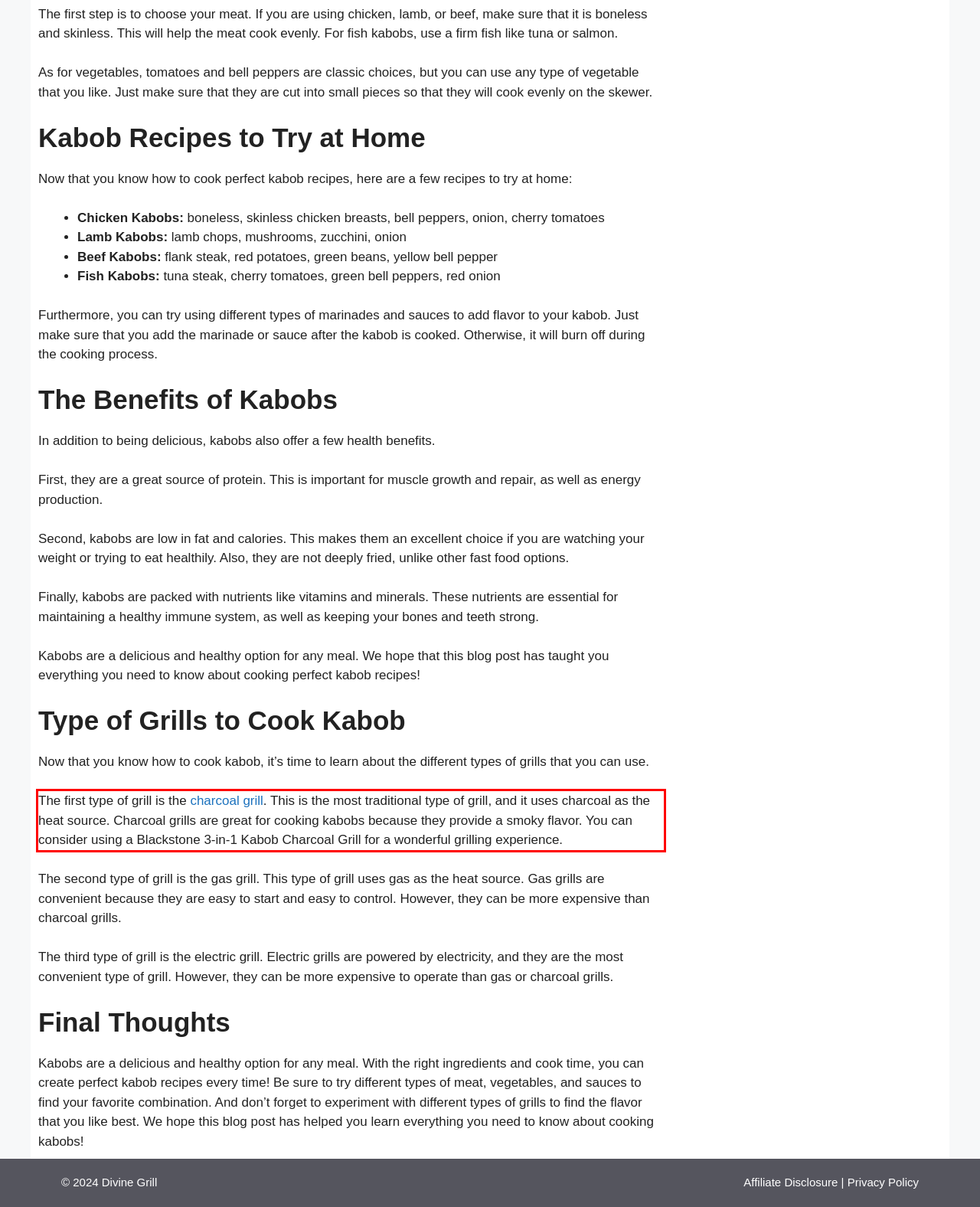Please use OCR to extract the text content from the red bounding box in the provided webpage screenshot.

The first type of grill is the charcoal grill. This is the most traditional type of grill, and it uses charcoal as the heat source. Charcoal grills are great for cooking kabobs because they provide a smoky flavor. You can consider using a Blackstone 3-in-1 Kabob Charcoal Grill for a wonderful grilling experience.